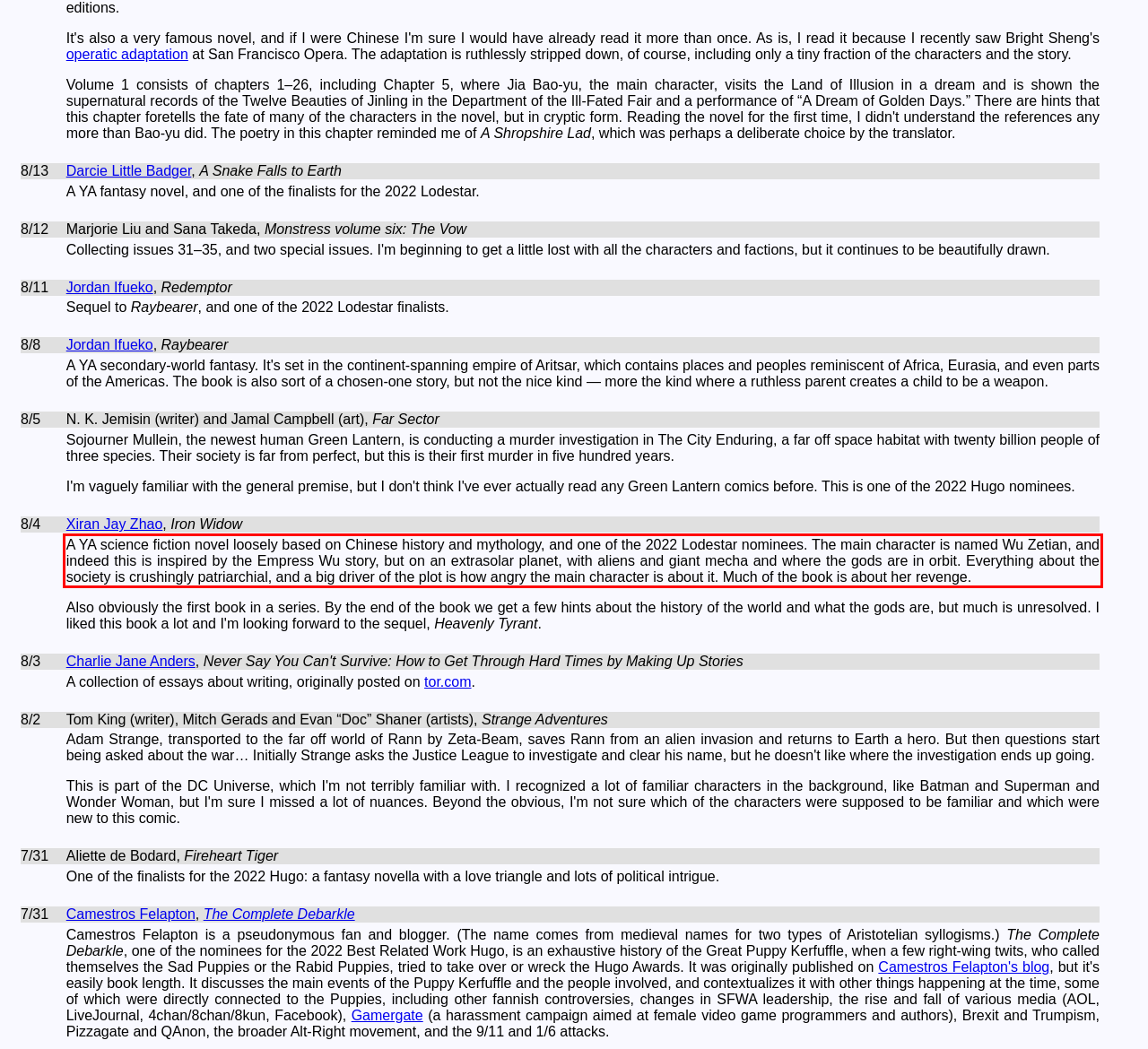Examine the screenshot of the webpage, locate the red bounding box, and generate the text contained within it.

A YA science fiction novel loosely based on Chinese history and mythology, and one of the 2022 Lodestar nominees. The main character is named Wu Zetian, and indeed this is inspired by the Empress Wu story, but on an extrasolar planet, with aliens and giant mecha and where the gods are in orbit. Everything about the society is crushingly patriarchial, and a big driver of the plot is how angry the main character is about it. Much of the book is about her revenge.